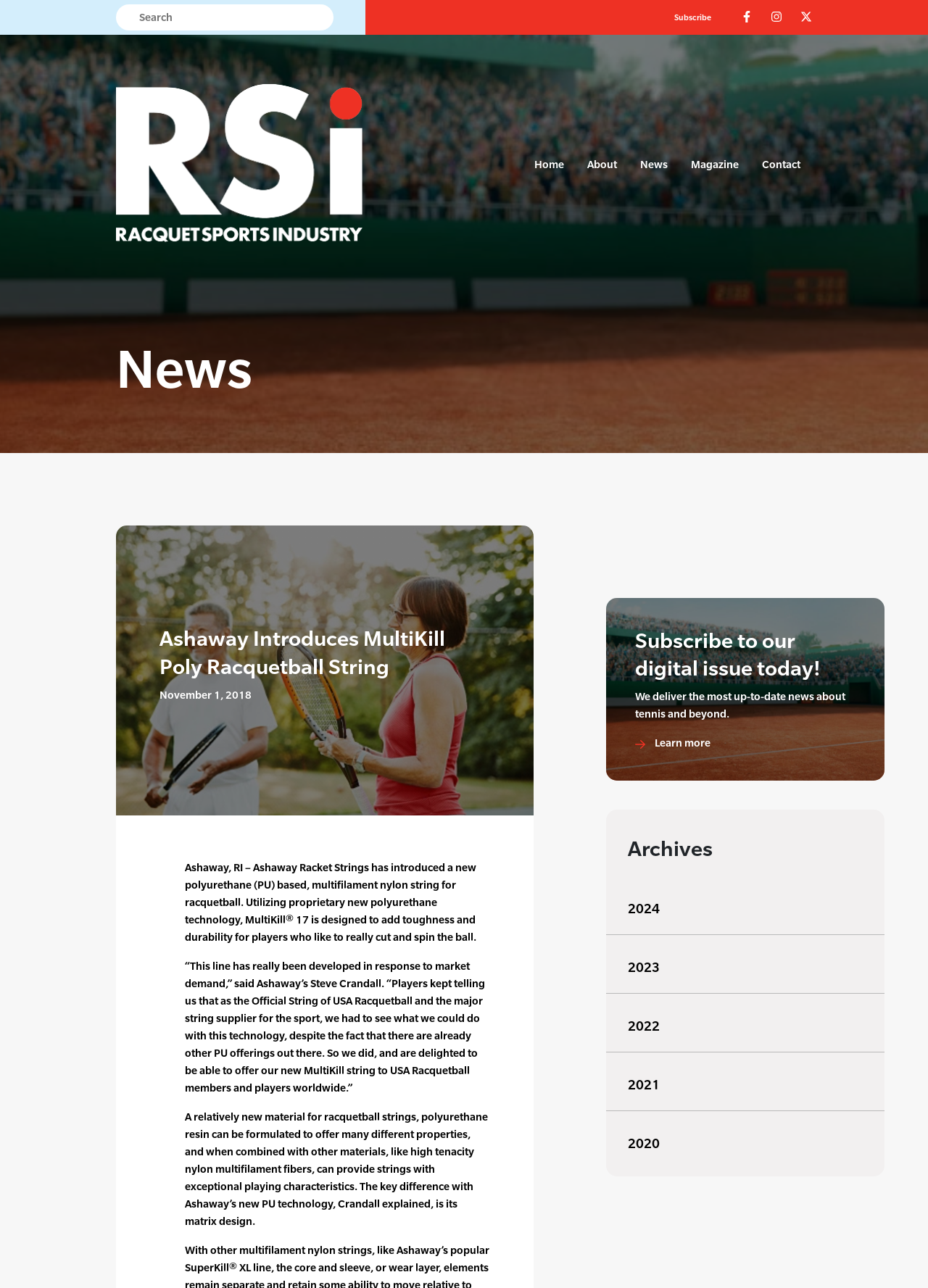What is the name of the person quoted in the article?
Give a comprehensive and detailed explanation for the question.

I found the answer by looking at the StaticText '“This line has really been developed in response to market demand,” said Ashaway’s Steve Crandall.' which mentions the name of the person quoted in the article.